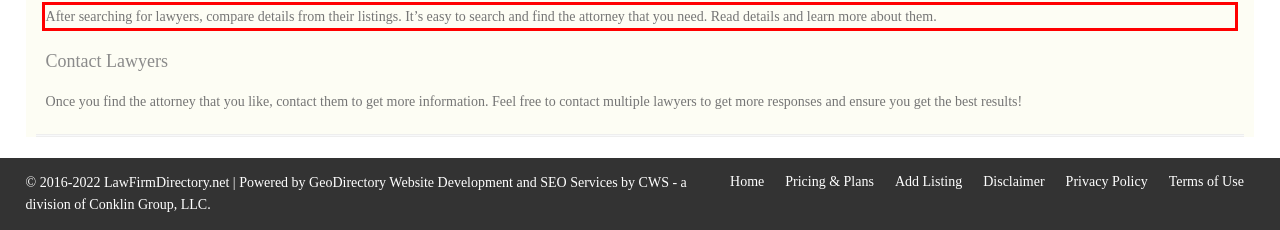Please look at the webpage screenshot and extract the text enclosed by the red bounding box.

After searching for lawyers, compare details from their listings. It’s easy to search and find the attorney that you need. Read details and learn more about them.